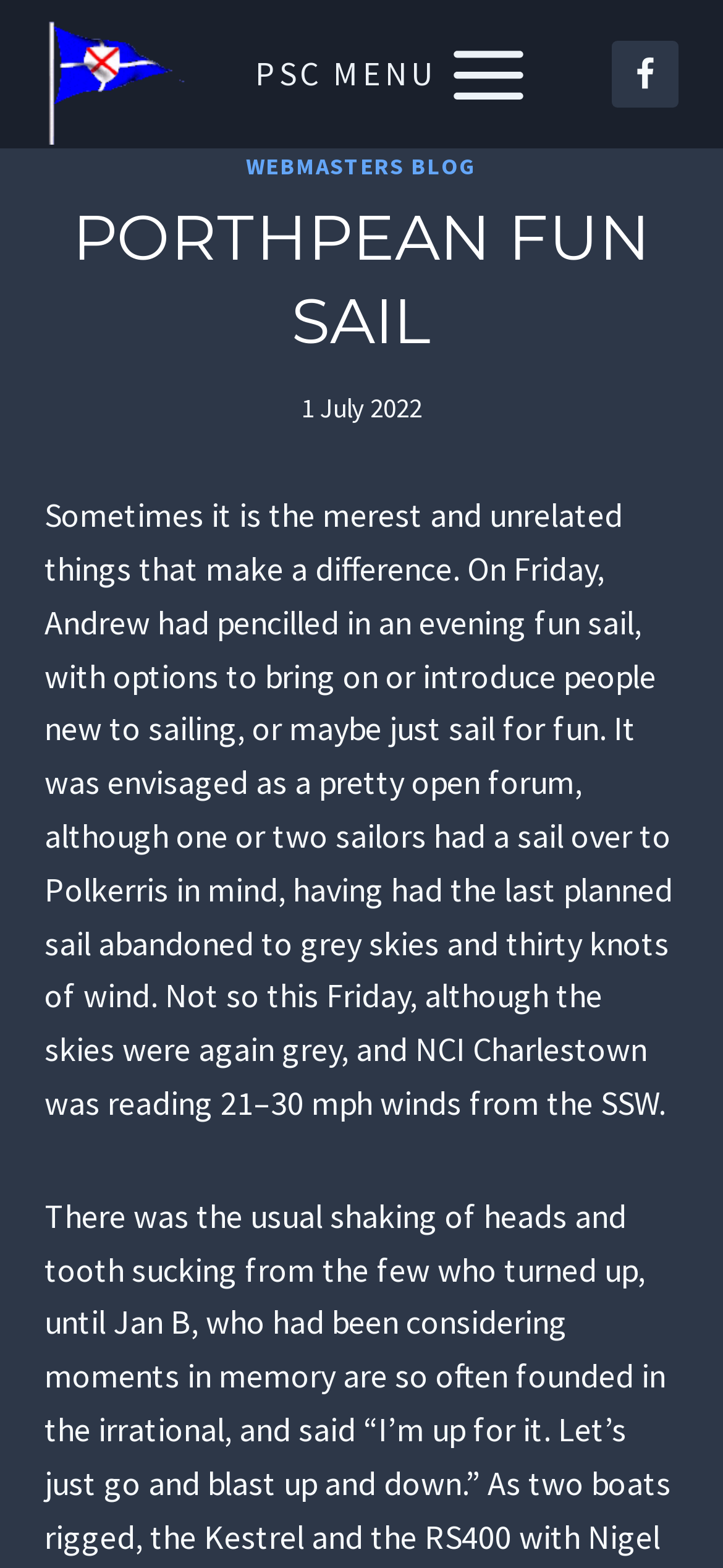What is the name of the sailing club?
Refer to the image and provide a thorough answer to the question.

The name of the sailing club can be found in the link and image at the top of the webpage, which has a bounding box coordinate of [0.062, 0.003, 0.326, 0.092].